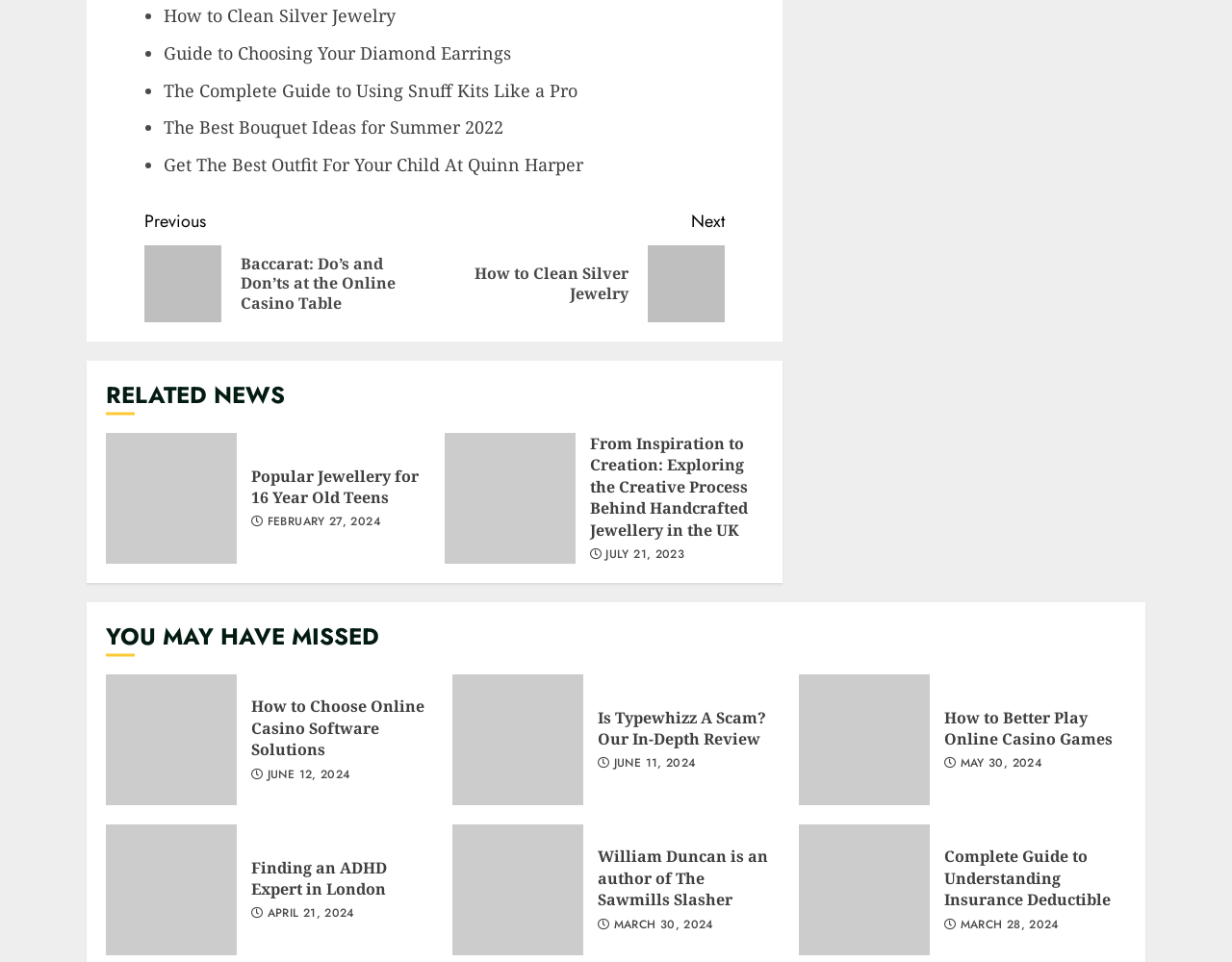What is the topic of the first link?
Please use the image to deliver a detailed and complete answer.

The first link on the webpage is 'How to Clean Silver Jewelry', which suggests that the topic of this link is related to silver jewelry.